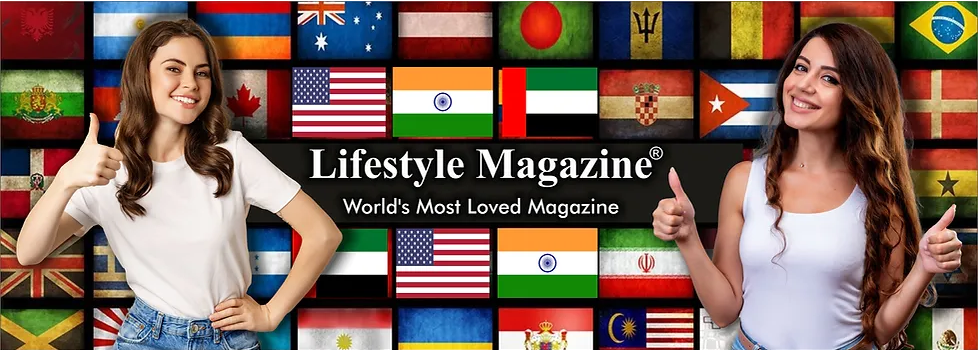Utilize the information from the image to answer the question in detail:
What is the overall mood conveyed by the image?

The overall composition of the image conveys a sense of celebration and unity, reflecting the magazine's focus on lifestyle, culture, and global awareness, which is further emphasized by the spirited expressions of the women and the rich tapestry of flags.